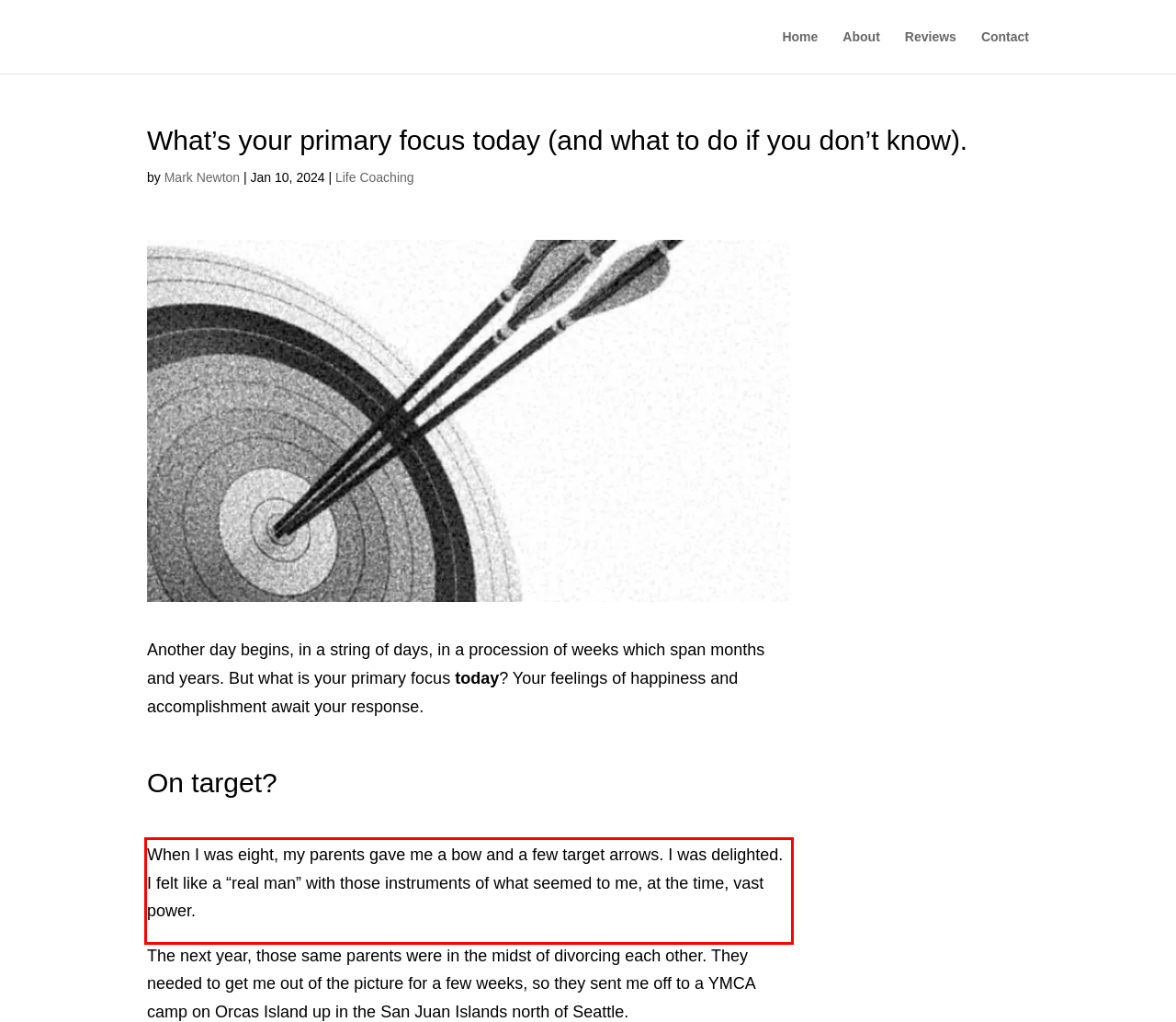You are provided with a webpage screenshot that includes a red rectangle bounding box. Extract the text content from within the bounding box using OCR.

When I was eight, my parents gave me a bow and a few target arrows. I was delighted. I felt like a “real man” with those instruments of what seemed to me, at the time, vast power.